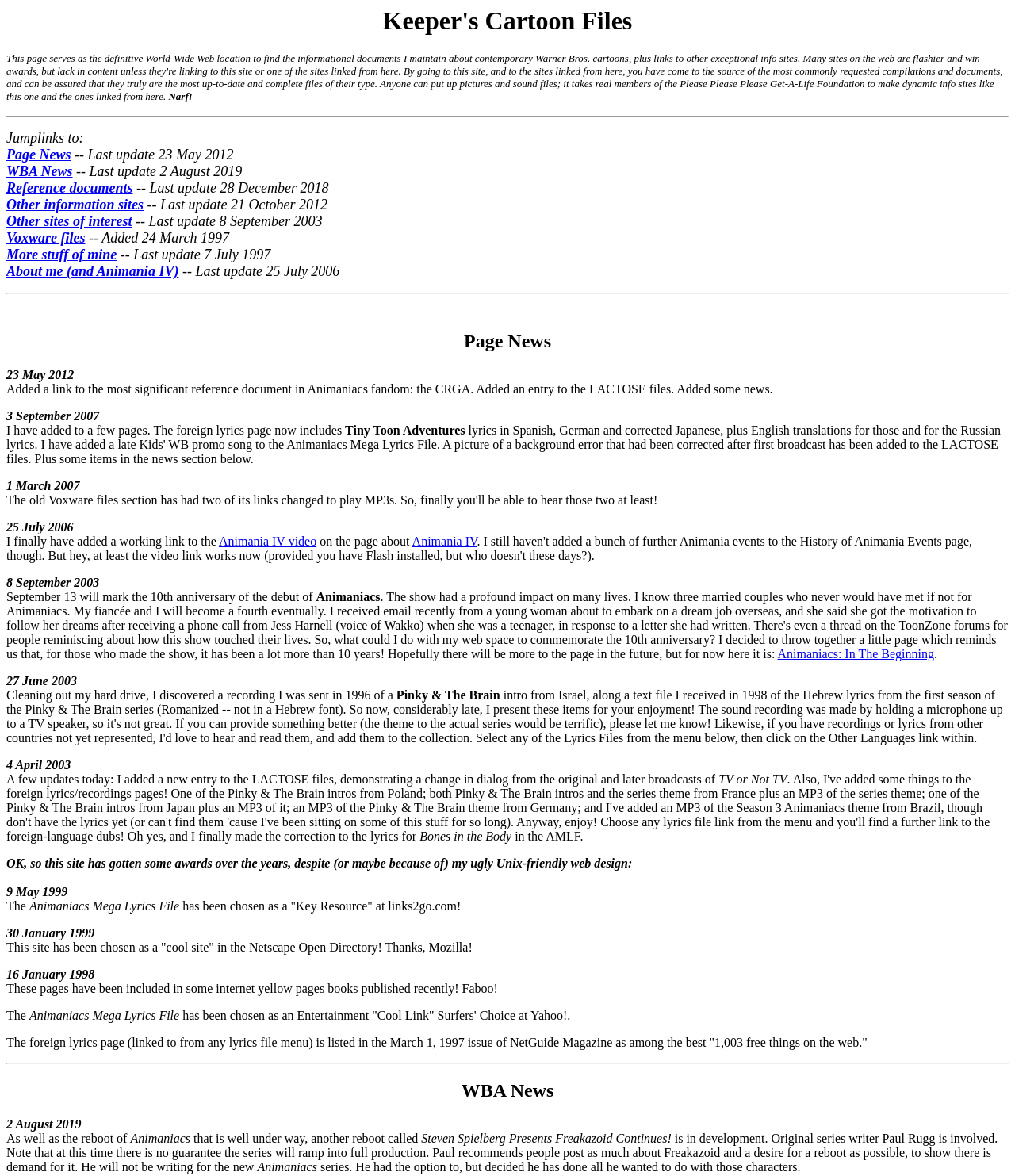Determine the bounding box coordinates of the clickable region to carry out the instruction: "Click the 'Services' menu".

None